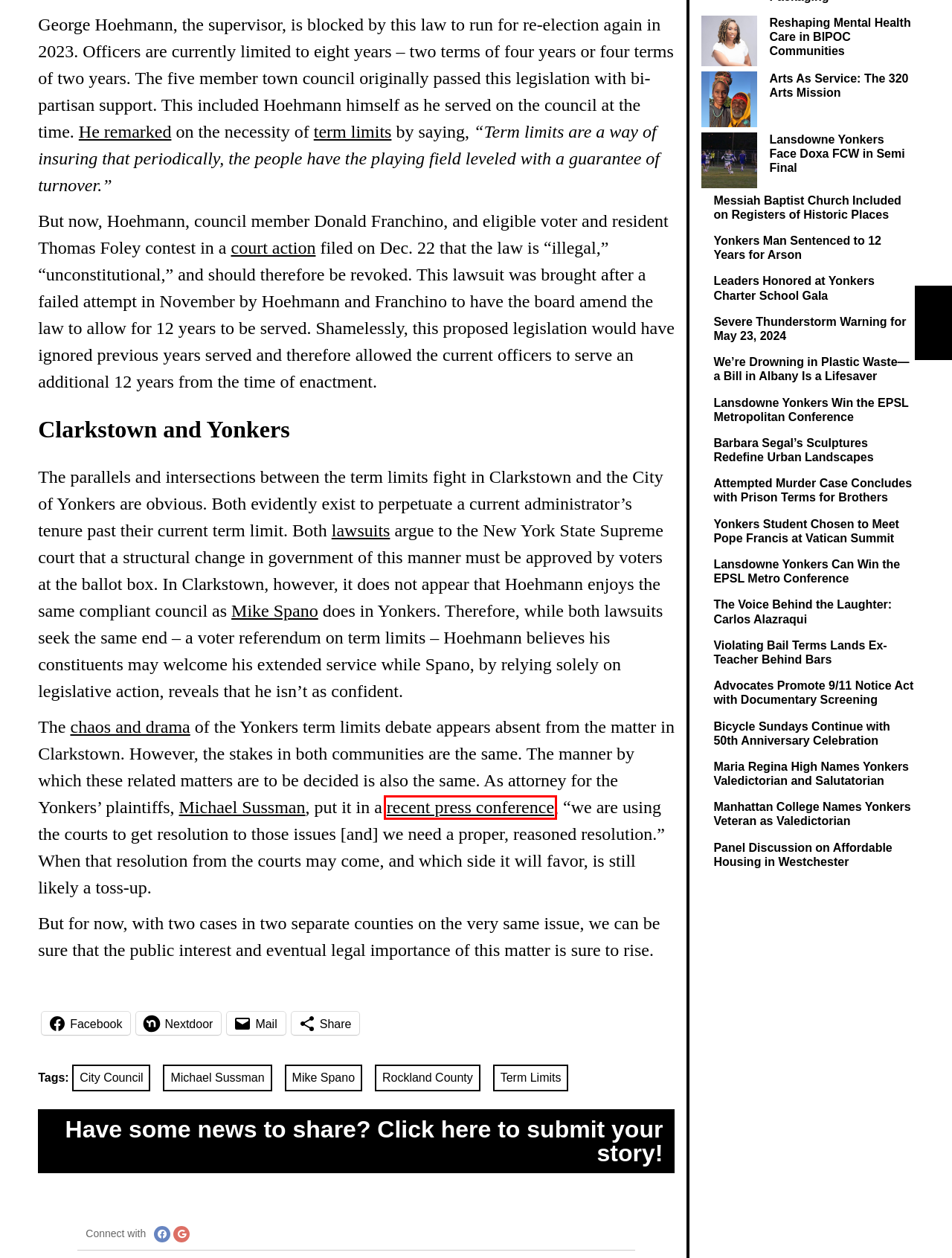Given a webpage screenshot with a UI element marked by a red bounding box, choose the description that best corresponds to the new webpage that will appear after clicking the element. The candidates are:
A. Michael Sussman News - The Yonkers Ledger
B. Maria Regina High Names Yonkers Valedictorian and Salutatorian
C. Messiah Baptist Church Included on Registers of Historic Places
D. We’re Drowning in Plastic Waste—a Bill in Albany Is a Lifesaver
E. Spano Endorses Nader Sayegh’s Re-Election to State Assembly
F. Michael Sussman Holds Press Conference on Yonkers Term Limits
G. Attempted Murder Case Concludes with Prison Terms for Brothers
H. Leaders Honored at Yonkers Charter School Gala

F